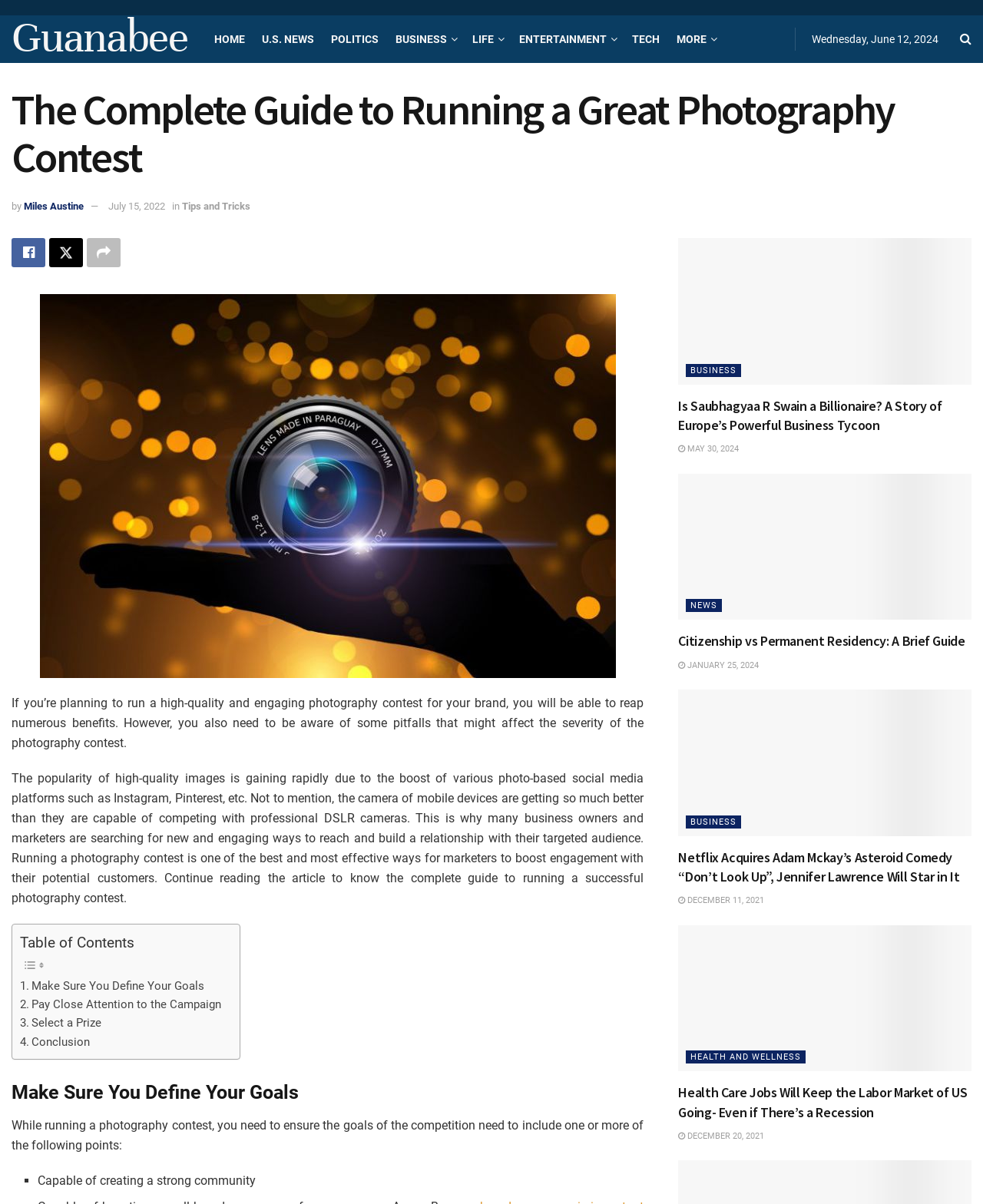Answer the question below with a single word or a brief phrase: 
What is the purpose of running a photography contest according to the article?

to boost engagement with potential customers